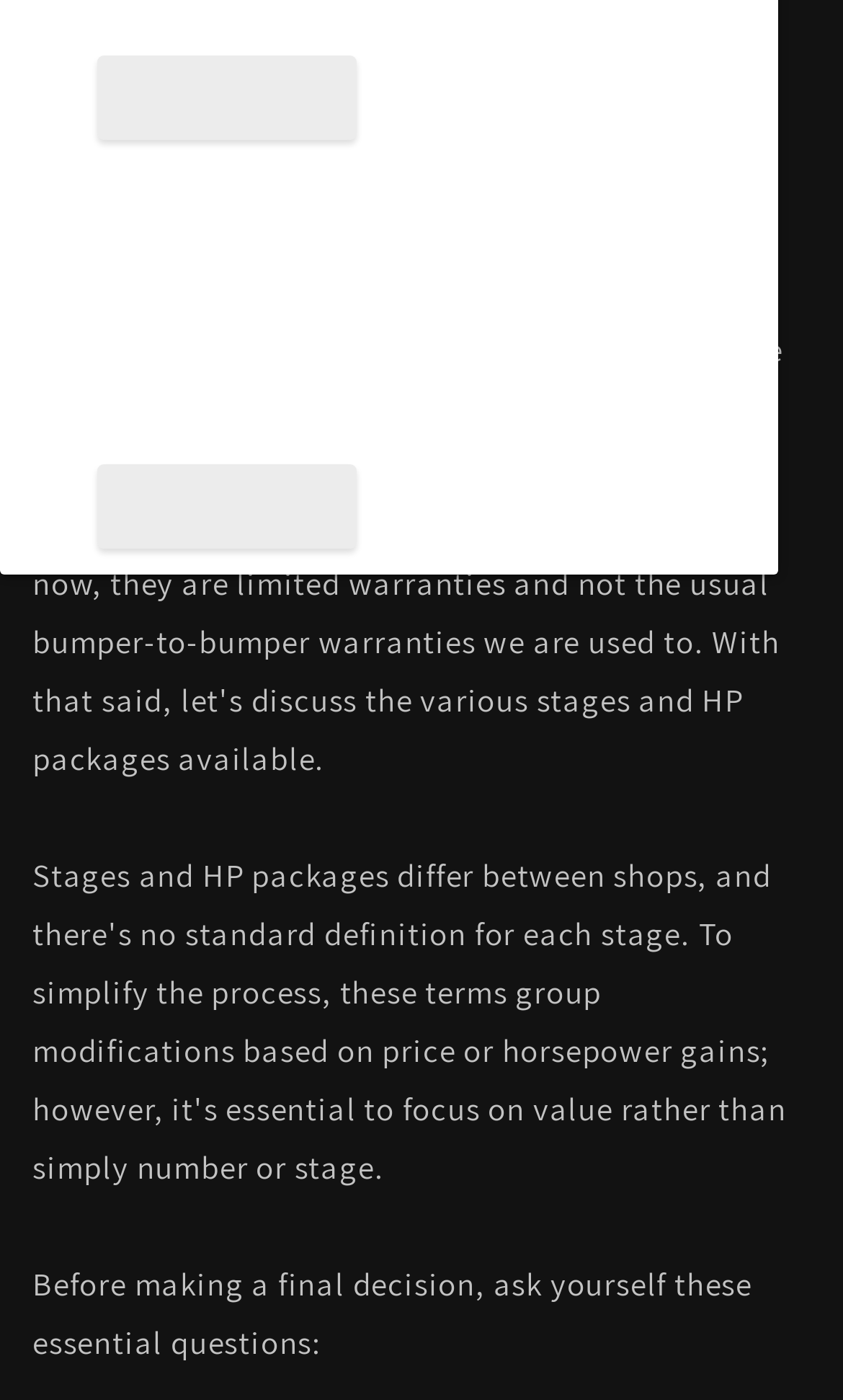Please provide a short answer using a single word or phrase for the question:
What is the purpose of the 'Instagram, Facebook, or forum handle' field?

For highlight when topic is posted